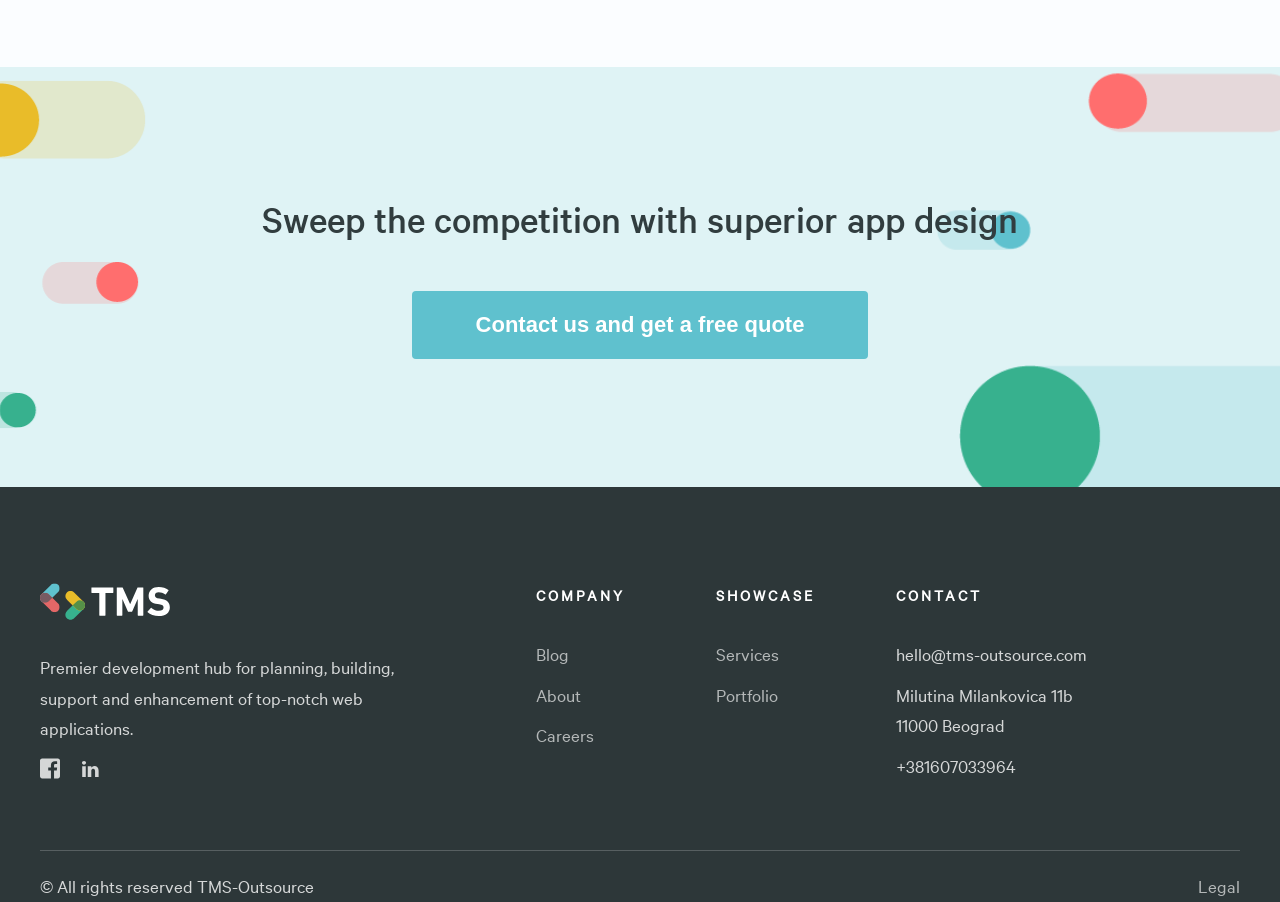Extract the bounding box coordinates for the described element: "Blog". The coordinates should be represented as four float numbers between 0 and 1: [left, top, right, bottom].

[0.419, 0.712, 0.445, 0.737]